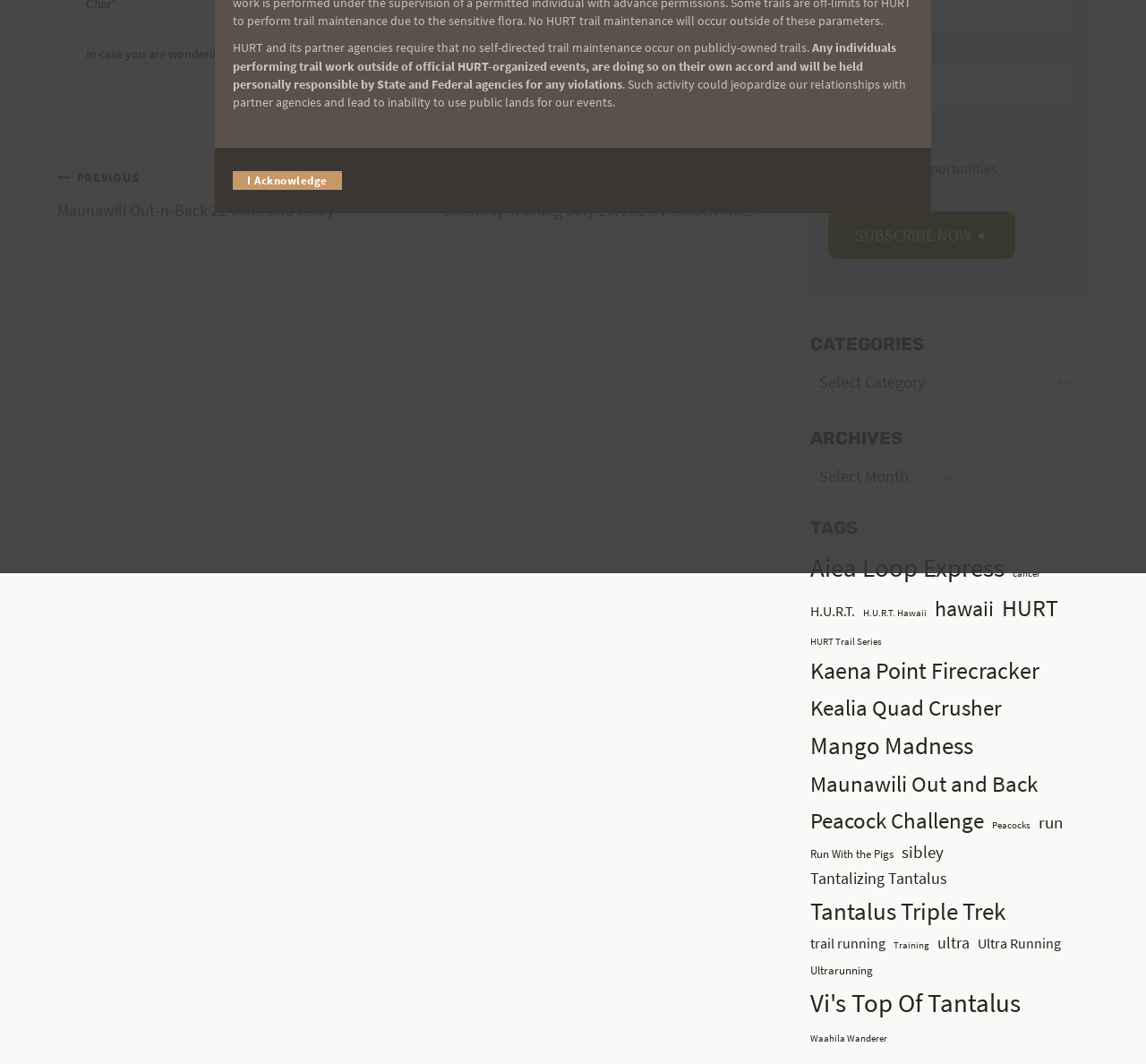Using the webpage screenshot and the element description Tantalizing Tantalus, determine the bounding box coordinates. Specify the coordinates in the format (top-left x, top-left y, bottom-right x, bottom-right y) with values ranging from 0 to 1.

[0.707, 0.814, 0.826, 0.838]